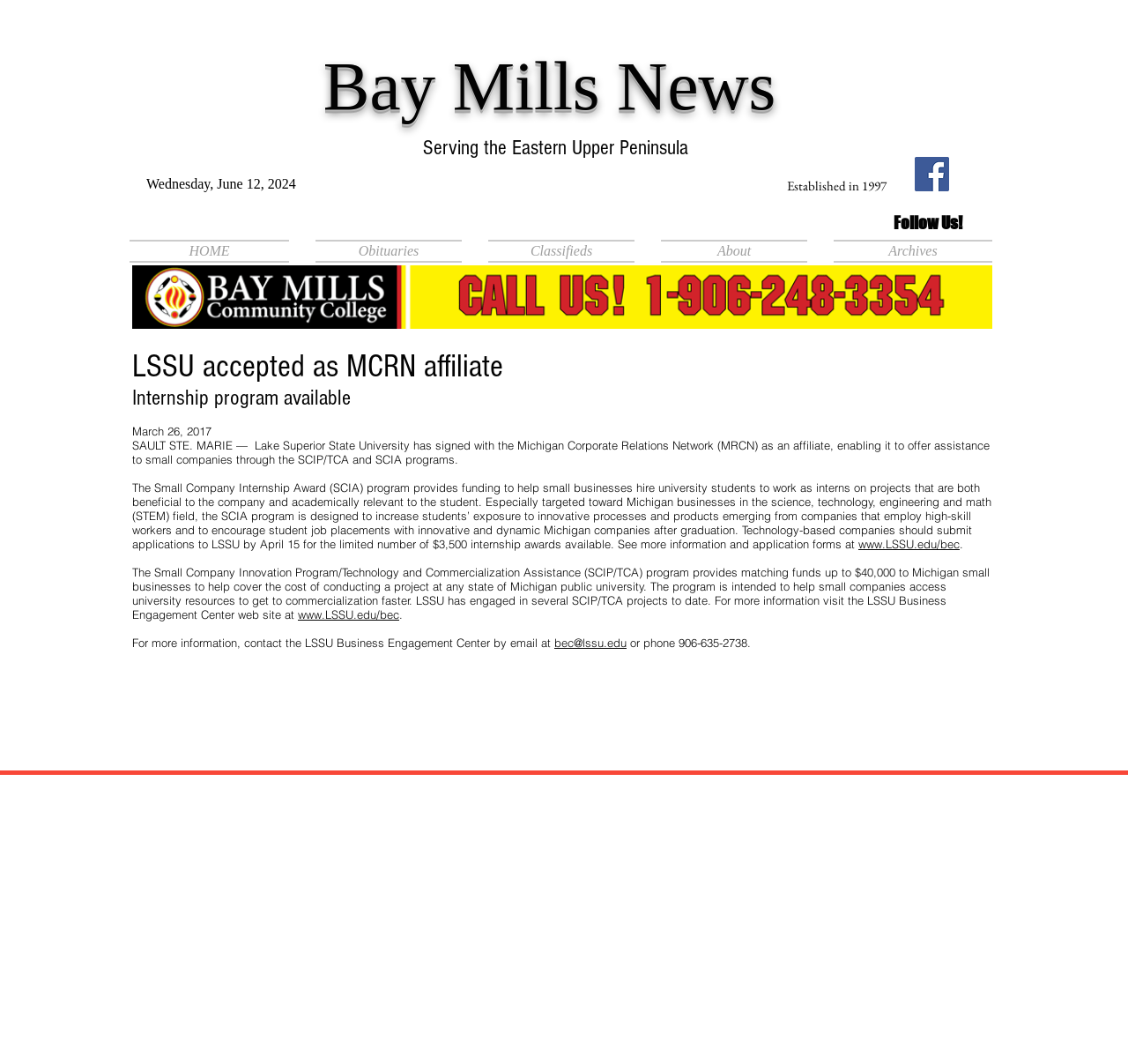Identify the bounding box coordinates for the region to click in order to carry out this instruction: "Follow the link to www.LSSU.edu/bec". Provide the coordinates using four float numbers between 0 and 1, formatted as [left, top, right, bottom].

[0.761, 0.505, 0.851, 0.518]